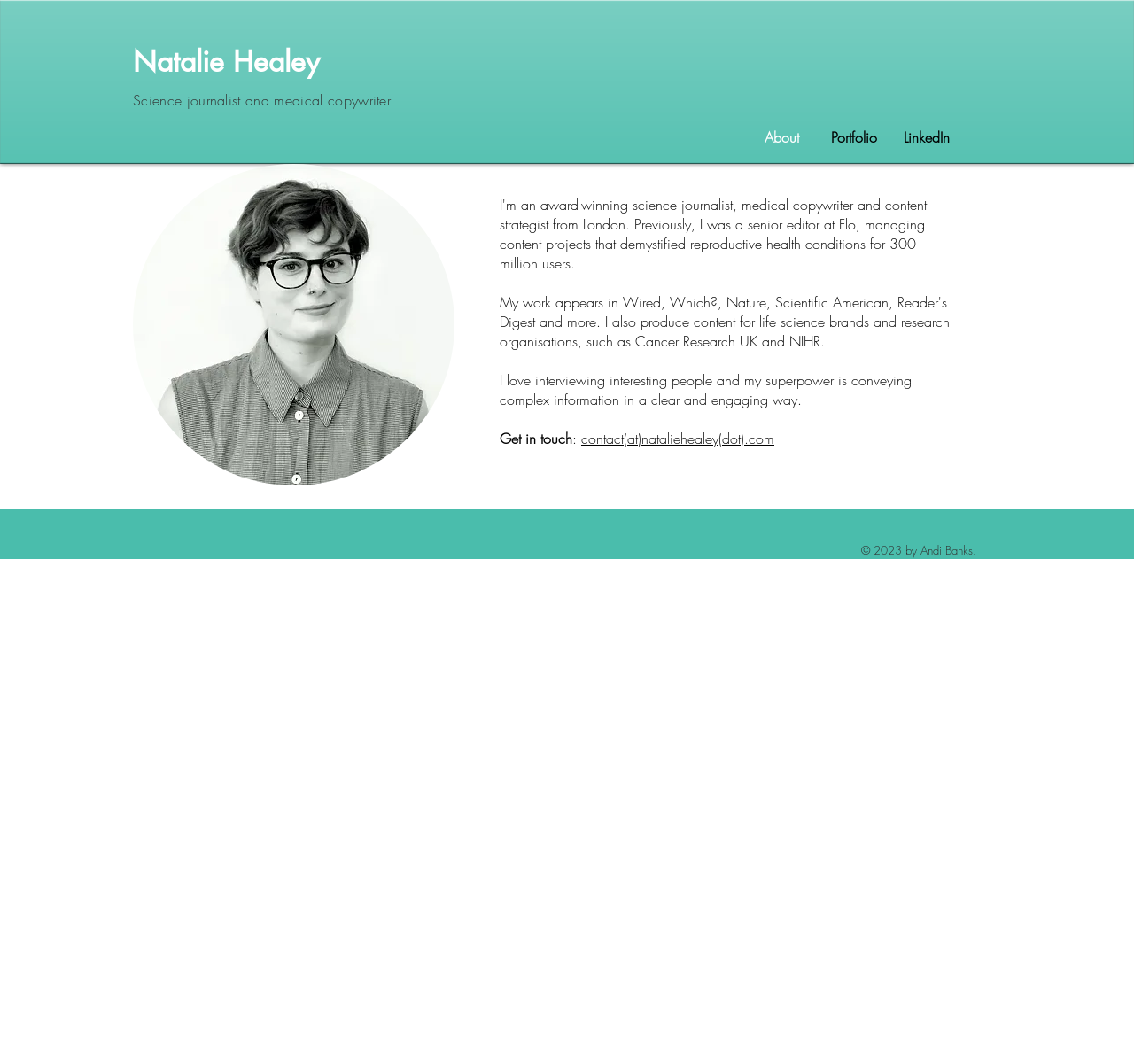Please provide a detailed answer to the question below by examining the image:
How can you contact Natalie Healey?

The link 'contact(at)nataliehealey(dot).com' is provided next to the StaticText 'Get in touch :' which suggests that this is the contact email of Natalie Healey.